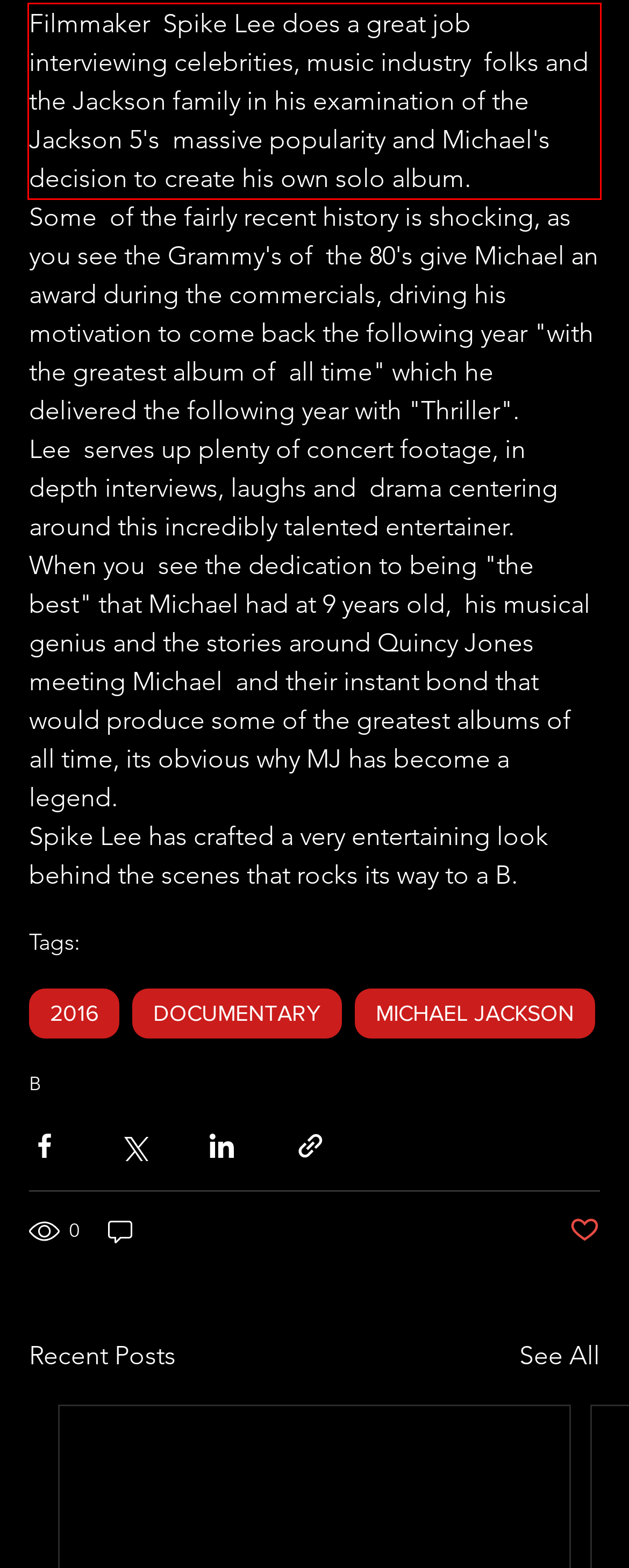You have a screenshot of a webpage with a UI element highlighted by a red bounding box. Use OCR to obtain the text within this highlighted area.

Filmmaker Spike Lee does a great job interviewing celebrities, music industry folks and the Jackson family in his examination of the Jackson 5's massive popularity and Michael's decision to create his own solo album.